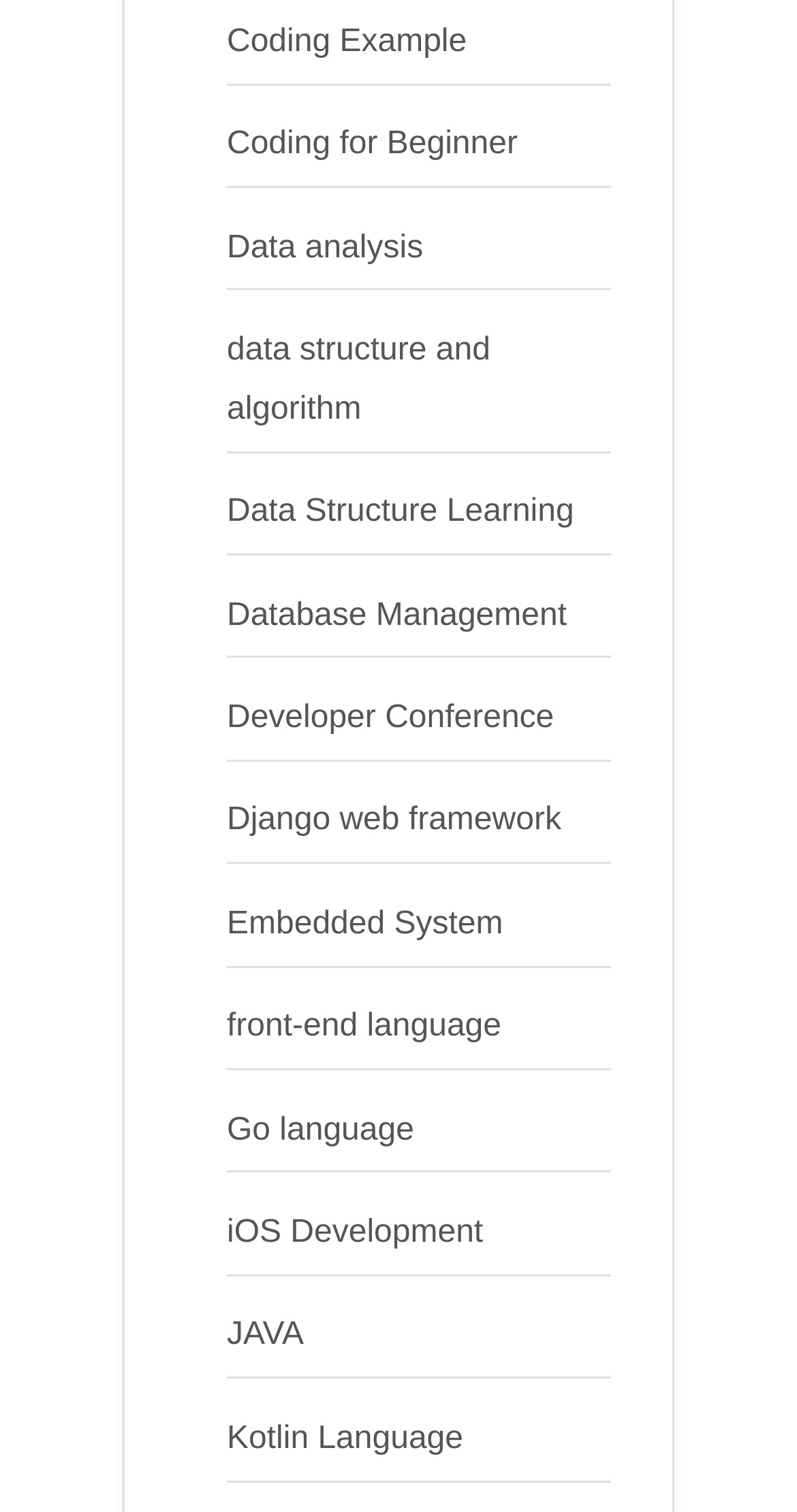Based on the image, please elaborate on the answer to the following question:
What is the main topic of the webpage?

Based on the links provided on the webpage, such as 'Coding Example', 'Coding for Beginner', 'Data analysis', and many more, it is clear that the main topic of the webpage is related to coding and programming.